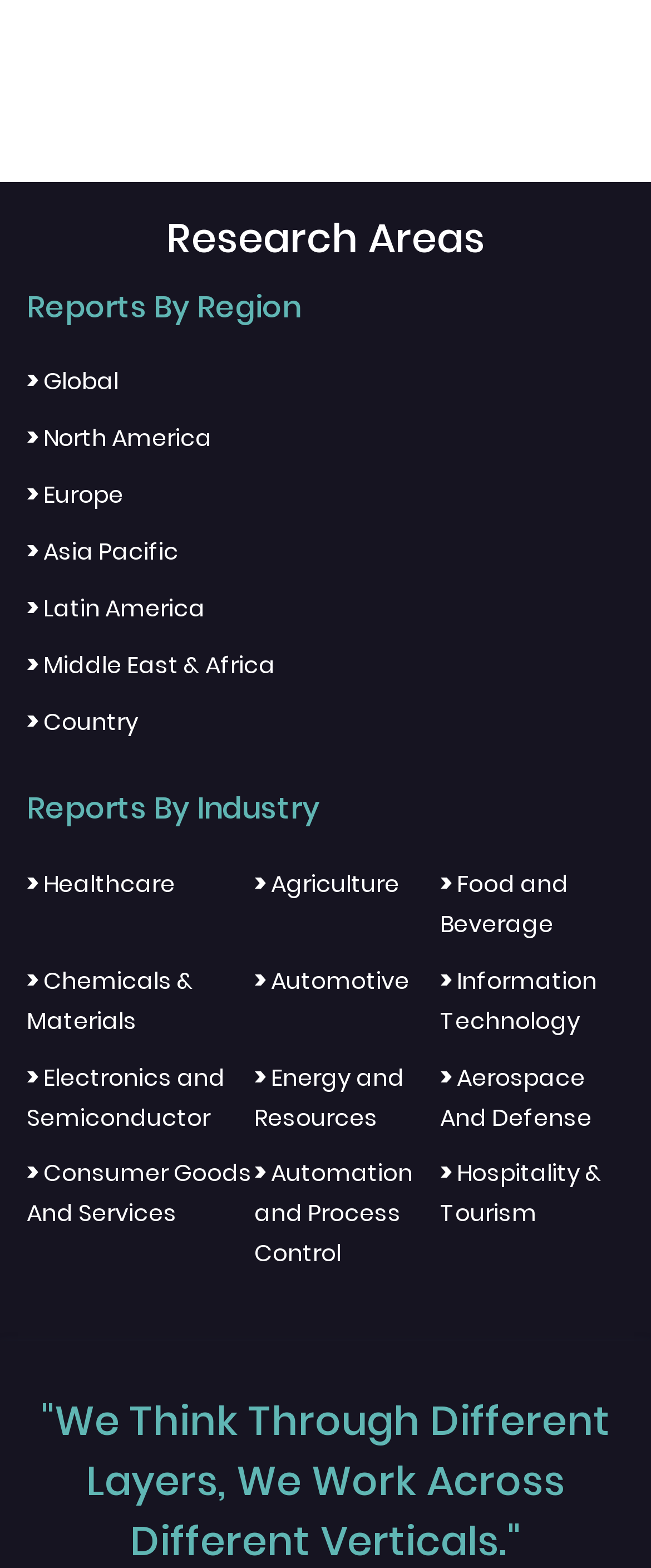Provide a brief response to the question below using one word or phrase:
What is the first industry listed for reports?

Healthcare